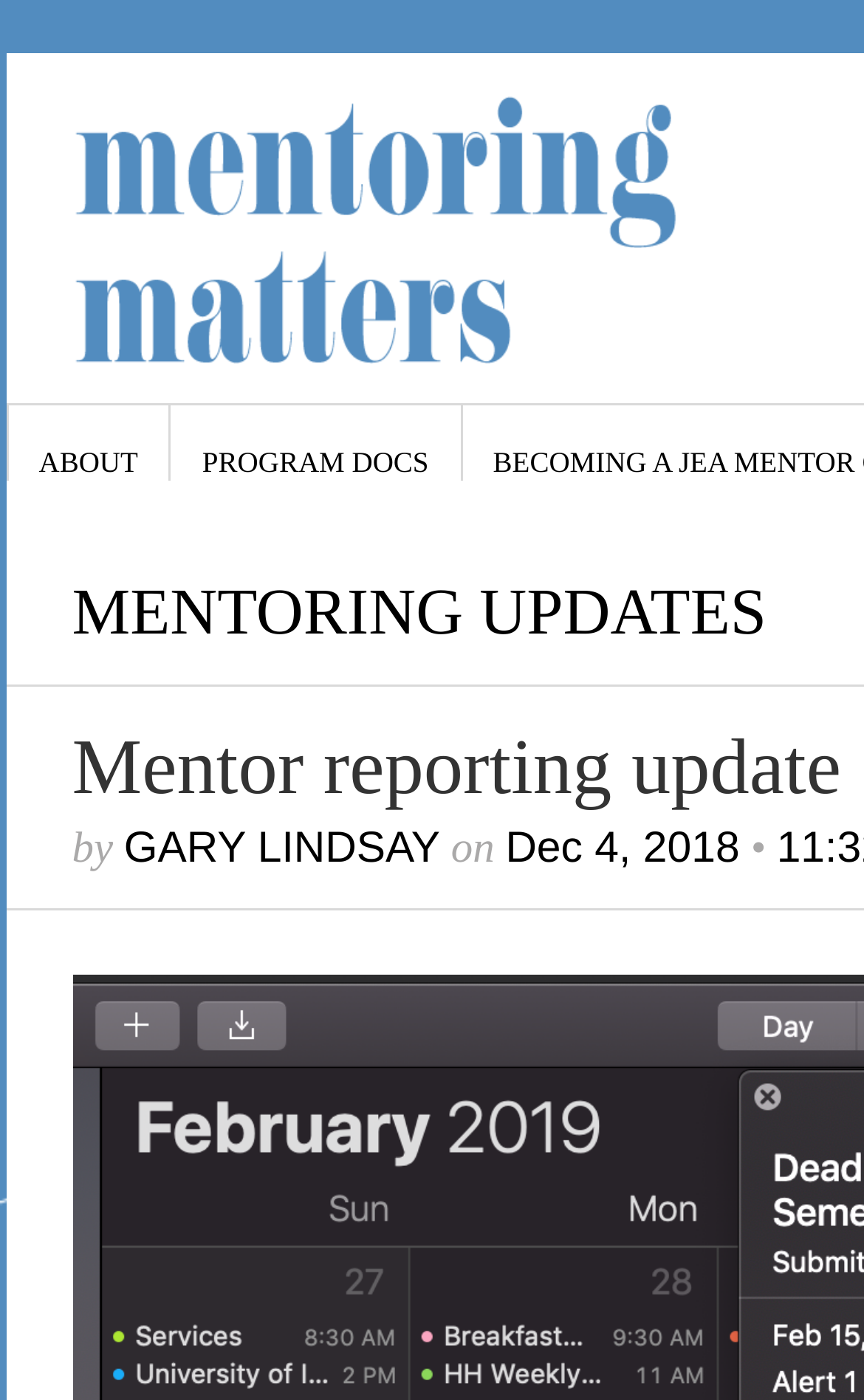Who wrote the latest comment?
Please use the visual content to give a single word or phrase answer.

Gary Lindsay